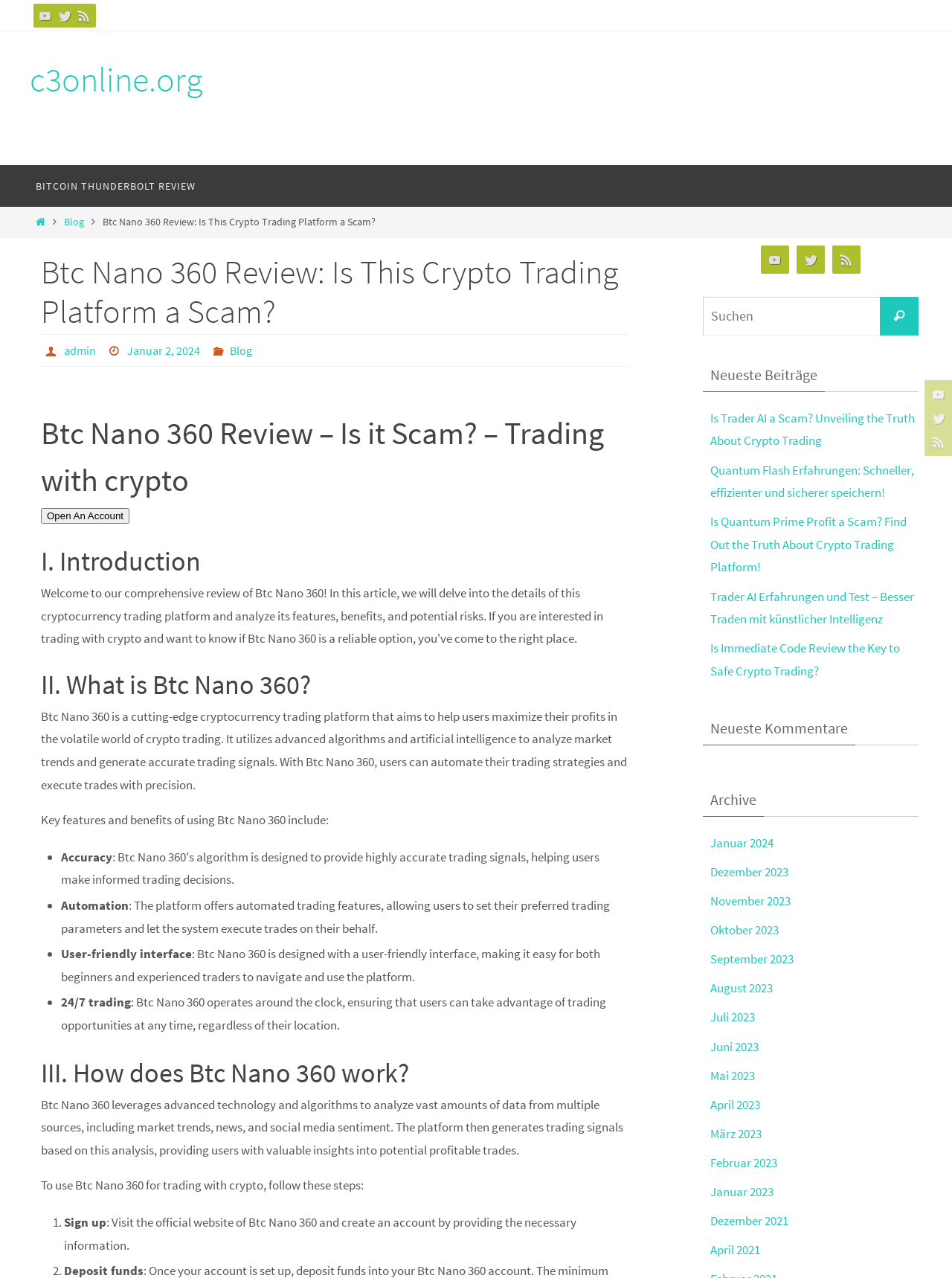Pinpoint the bounding box coordinates of the clickable element to carry out the following instruction: "Read the Btc Nano 360 Review."

[0.108, 0.169, 0.395, 0.179]